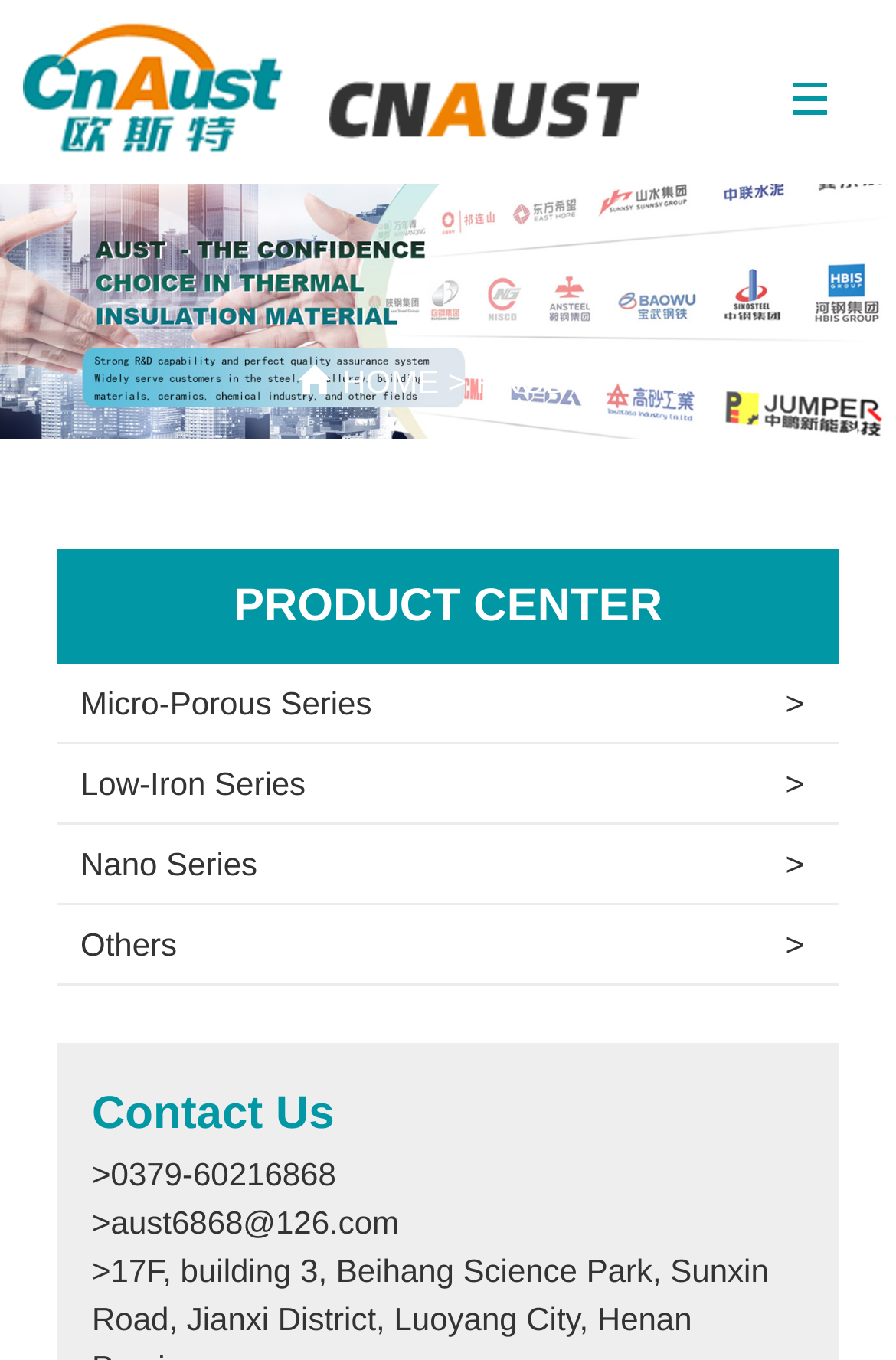Please give the bounding box coordinates of the area that should be clicked to fulfill the following instruction: "click the company logo". The coordinates should be in the format of four float numbers from 0 to 1, i.e., [left, top, right, bottom].

[0.026, 0.014, 0.714, 0.115]